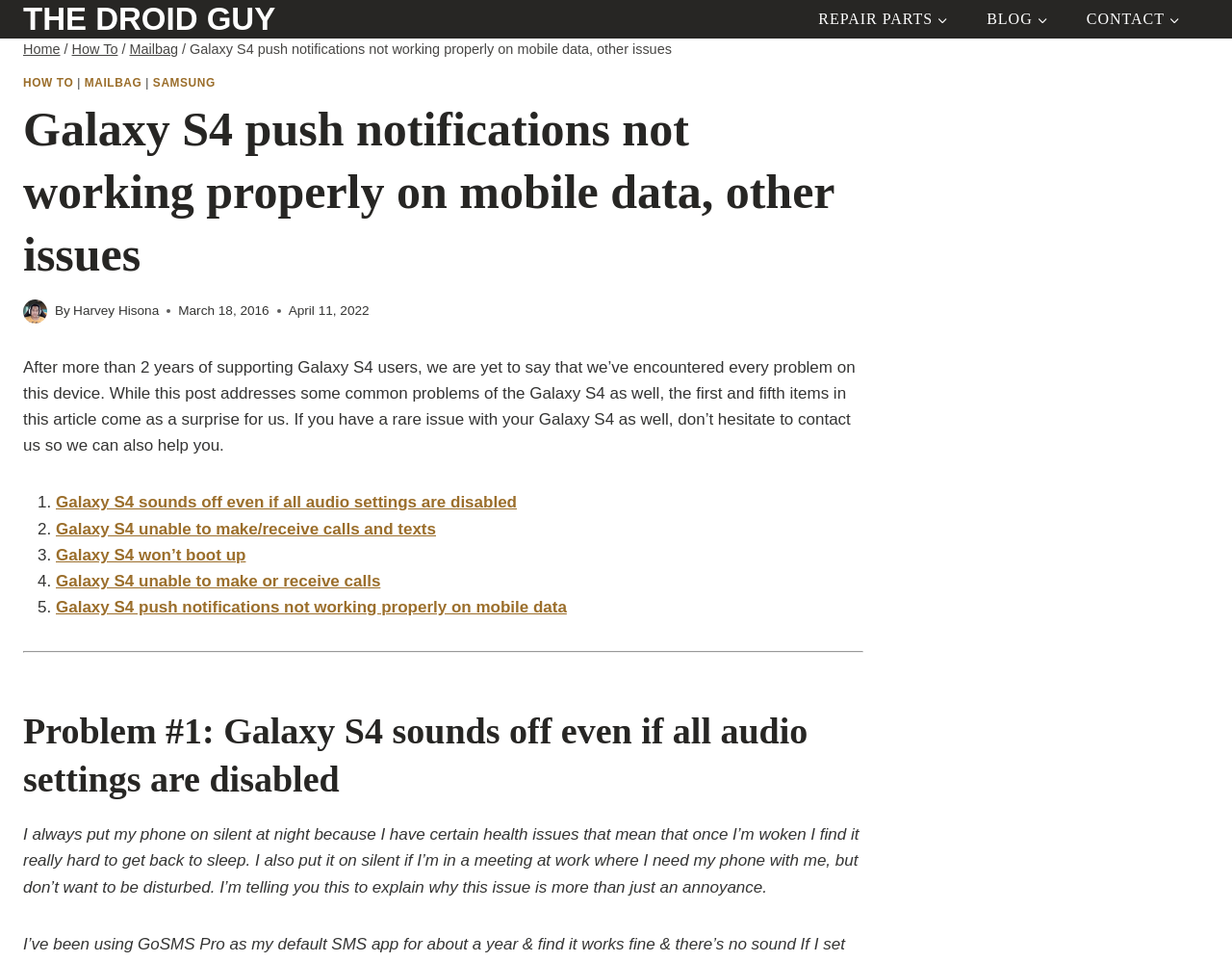Please provide the bounding box coordinates for the element that needs to be clicked to perform the following instruction: "View 'Problem #1: Galaxy S4 sounds off even if all audio settings are disabled'". The coordinates should be given as four float numbers between 0 and 1, i.e., [left, top, right, bottom].

[0.019, 0.736, 0.7, 0.835]